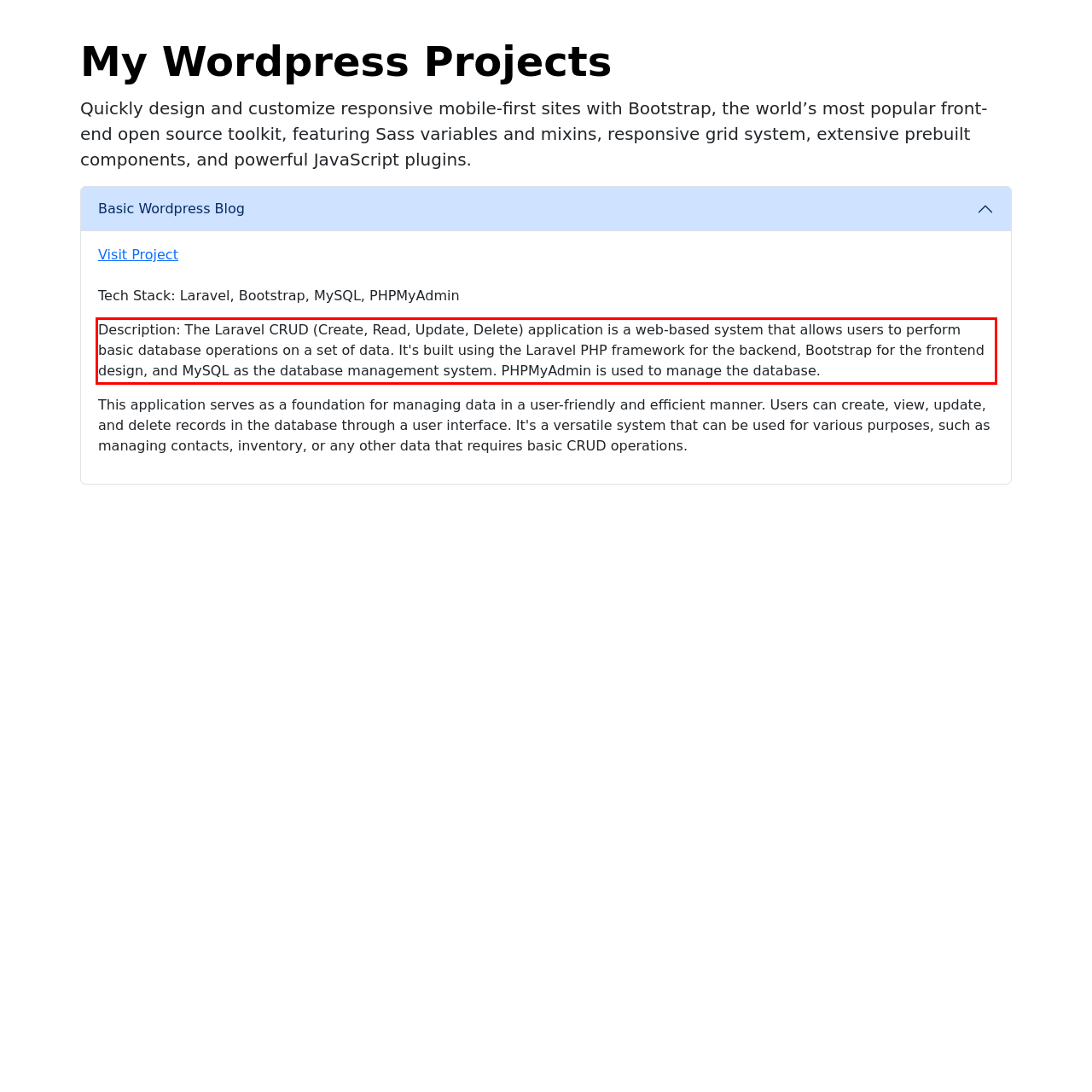Please analyze the screenshot of a webpage and extract the text content within the red bounding box using OCR.

Description: The Laravel CRUD (Create, Read, Update, Delete) application is a web-based system that allows users to perform basic database operations on a set of data. It's built using the Laravel PHP framework for the backend, Bootstrap for the frontend design, and MySQL as the database management system. PHPMyAdmin is used to manage the database.